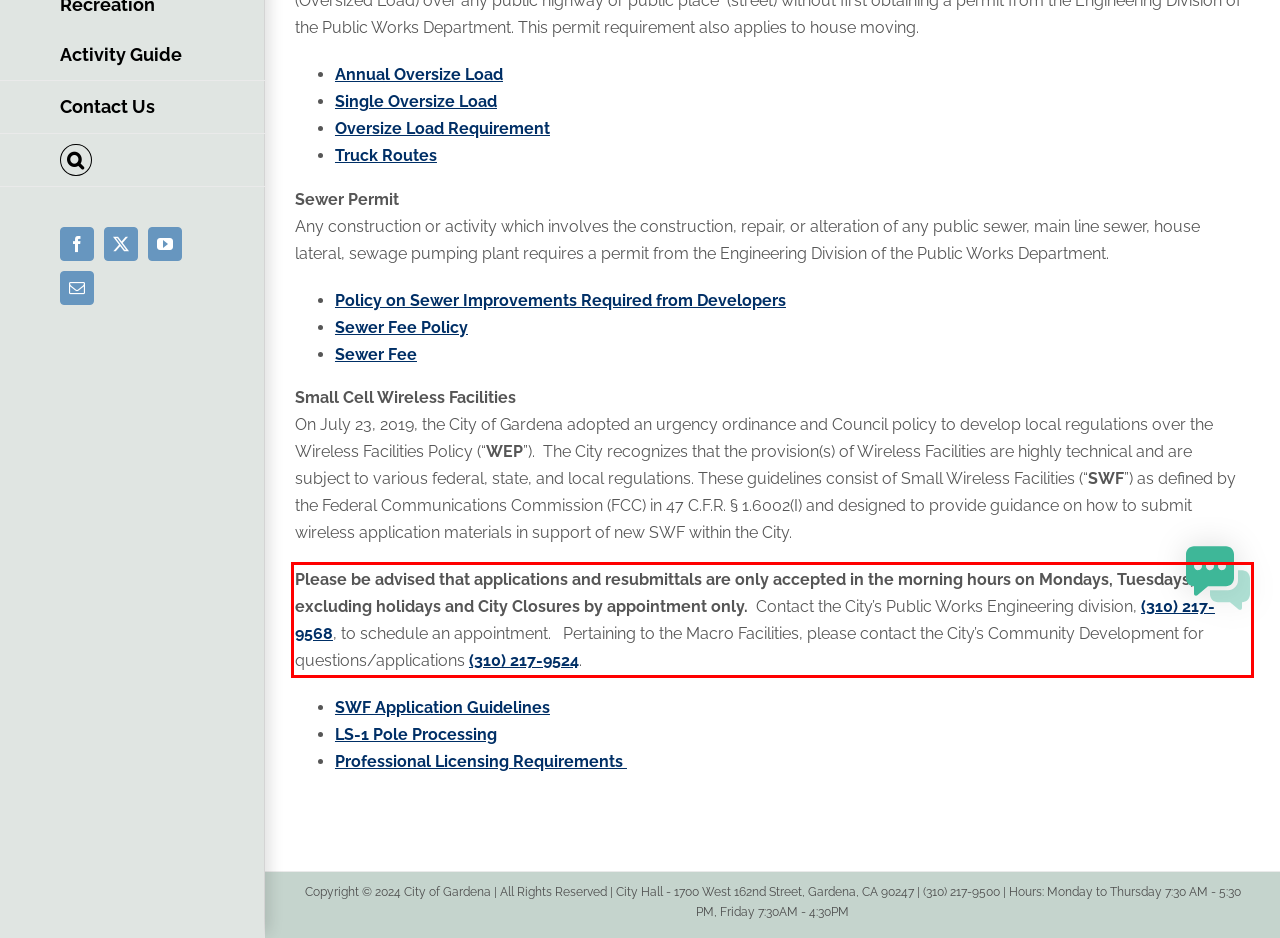You have a screenshot of a webpage with a red bounding box. Identify and extract the text content located inside the red bounding box.

Please be advised that applications and resubmittals are only accepted in the morning hours on Mondays, Tuesdays, excluding holidays and City Closures by appointment only. Contact the City’s Public Works Engineering division, (310) 217-9568, to schedule an appointment. Pertaining to the Macro Facilities, please contact the City’s Community Development for questions/applications (310) 217-9524.